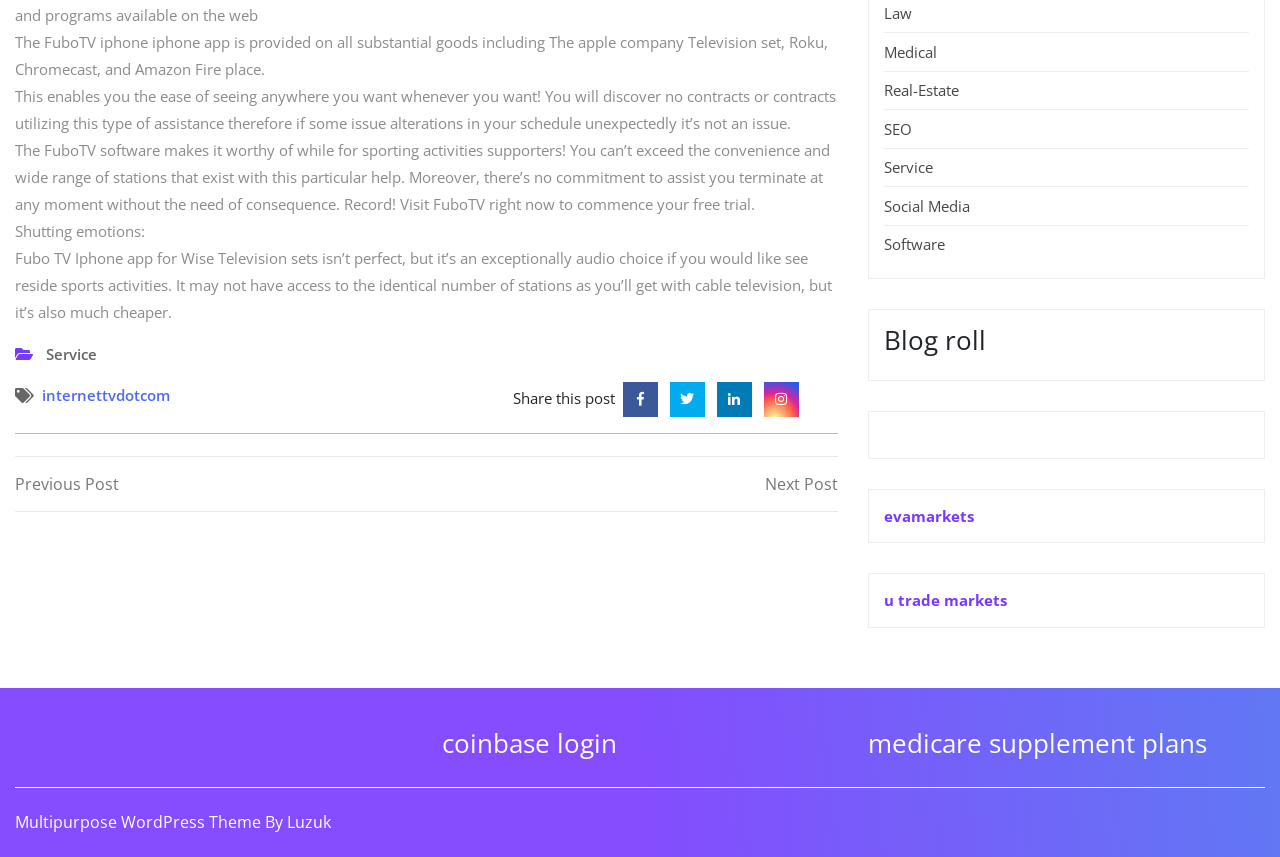What is the benefit of FuboTV for sports fans?
Using the image as a reference, deliver a detailed and thorough answer to the question.

As stated in the StaticText element with the text 'The FuboTV software makes it worthy of while for sporting activities supporters! You can’t exceed the convenience and wide range of stations that exist with this particular help.', FuboTV provides convenience and a wide range of channels for sports fans.